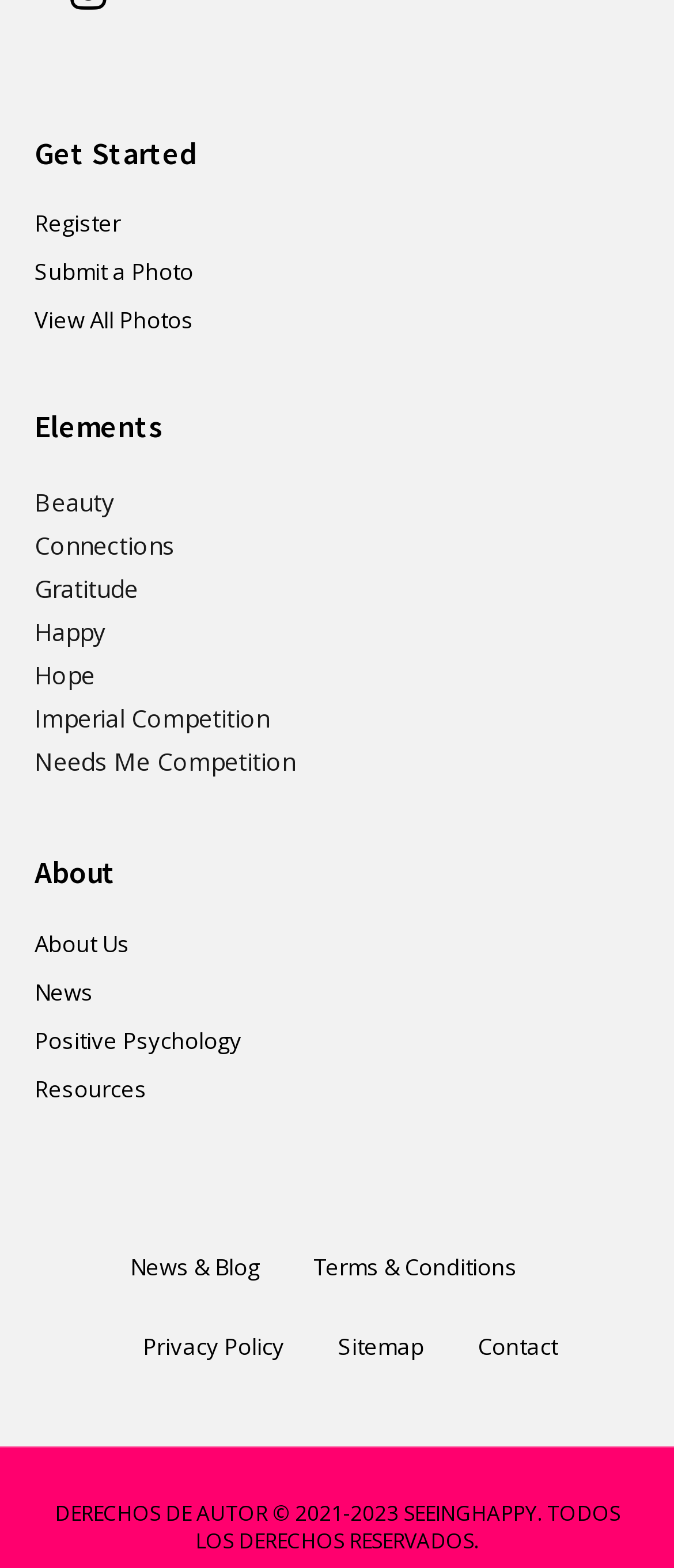Find the bounding box coordinates of the area that needs to be clicked in order to achieve the following instruction: "Read News & Blog". The coordinates should be specified as four float numbers between 0 and 1, i.e., [left, top, right, bottom].

[0.193, 0.782, 0.385, 0.833]